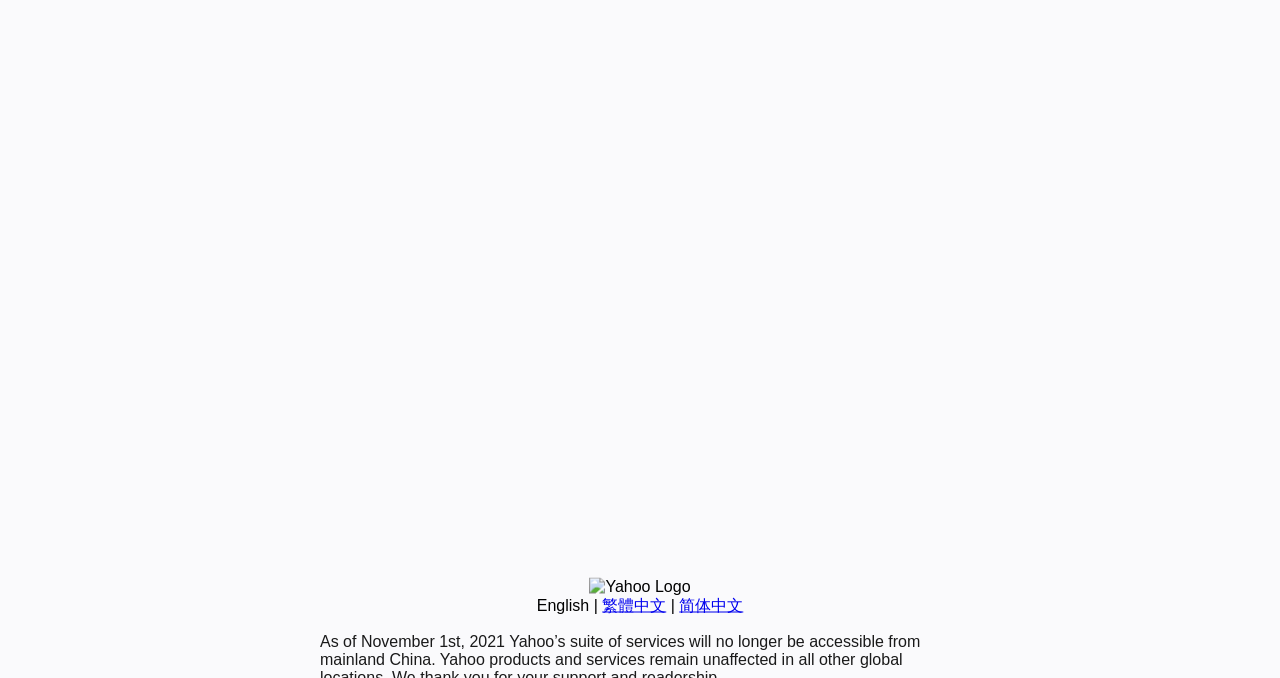Using the element description: "简体中文", determine the bounding box coordinates. The coordinates should be in the format [left, top, right, bottom], with values between 0 and 1.

[0.531, 0.88, 0.581, 0.905]